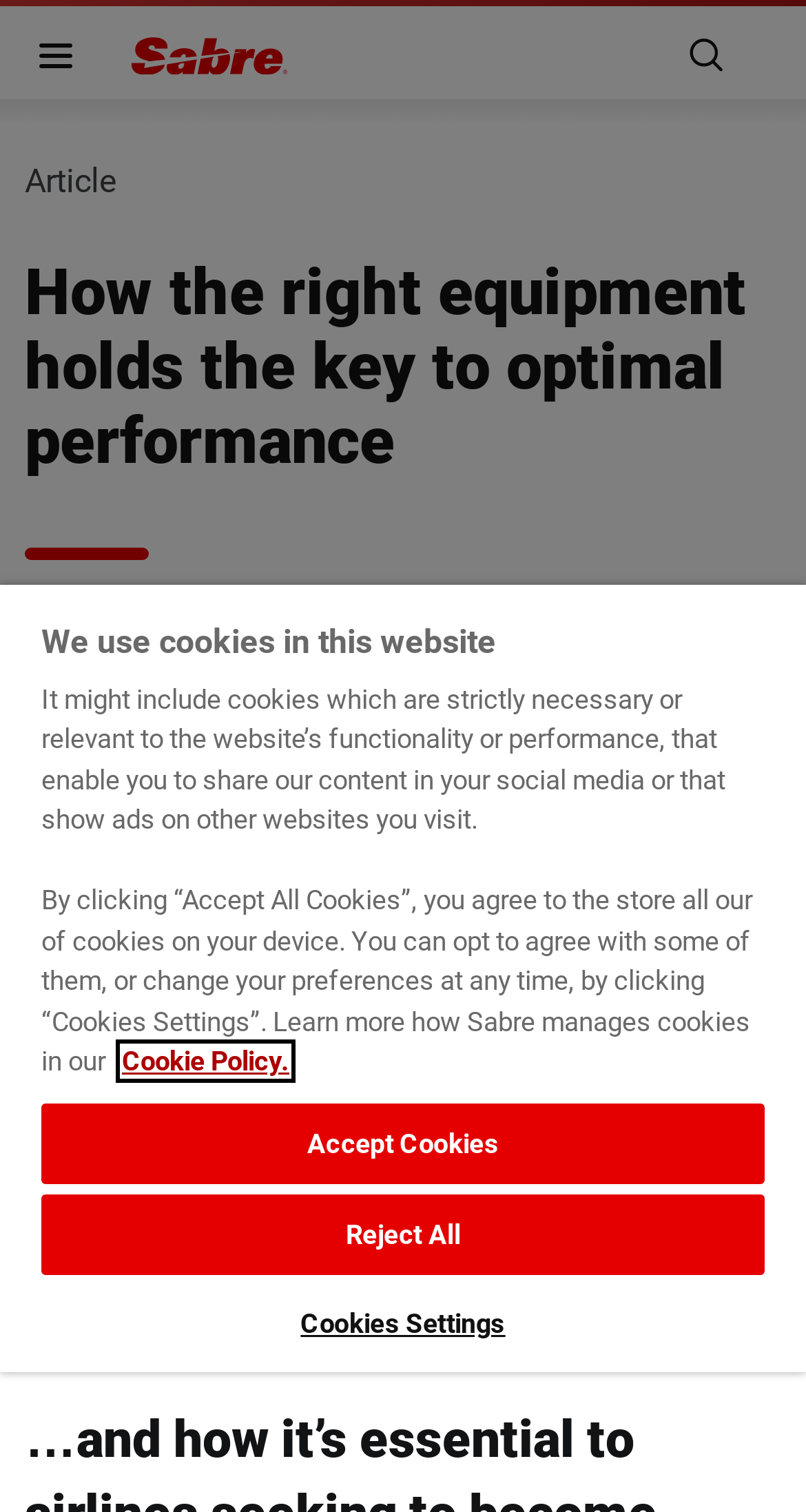Identify the bounding box of the UI component described as: "Sabre".

[0.162, 0.008, 0.359, 0.066]